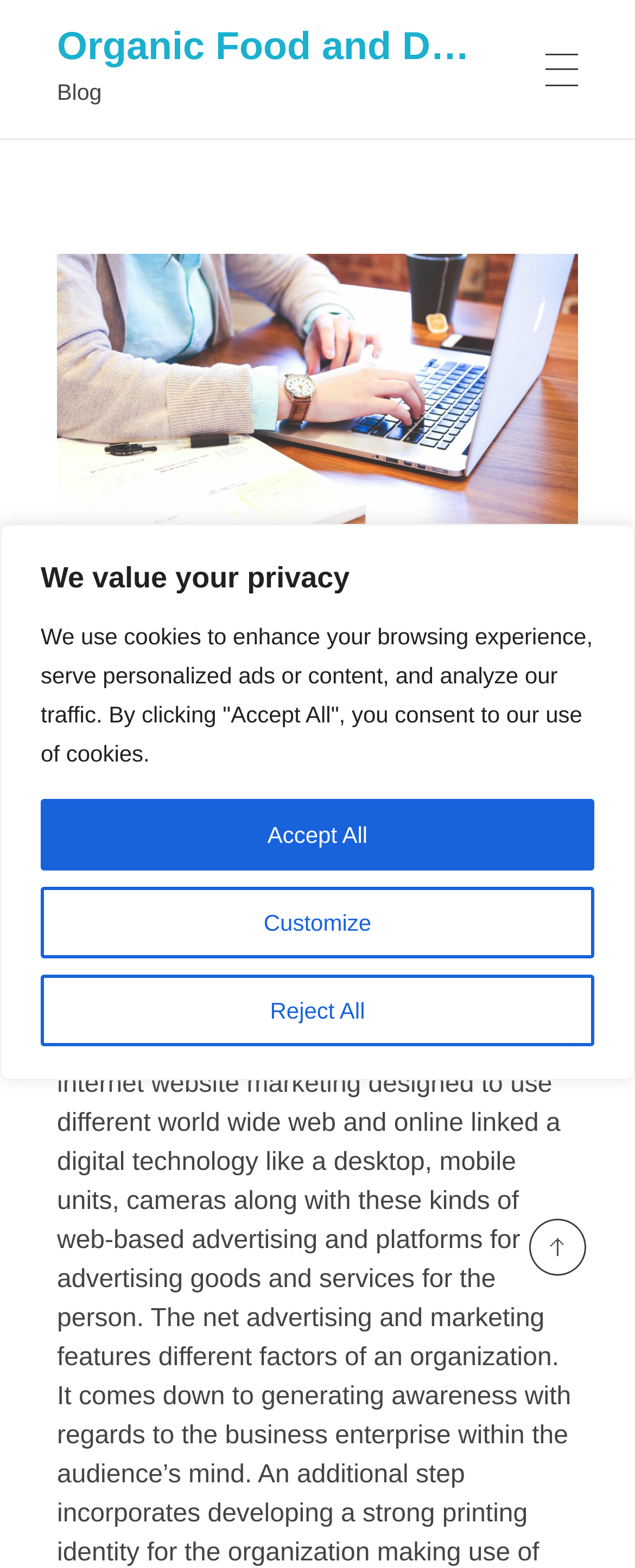Please find the bounding box coordinates in the format (top-left x, top-left y, bottom-right x, bottom-right y) for the given element description. Ensure the coordinates are floating point numbers between 0 and 1. Description: Accept All

[0.064, 0.51, 0.936, 0.555]